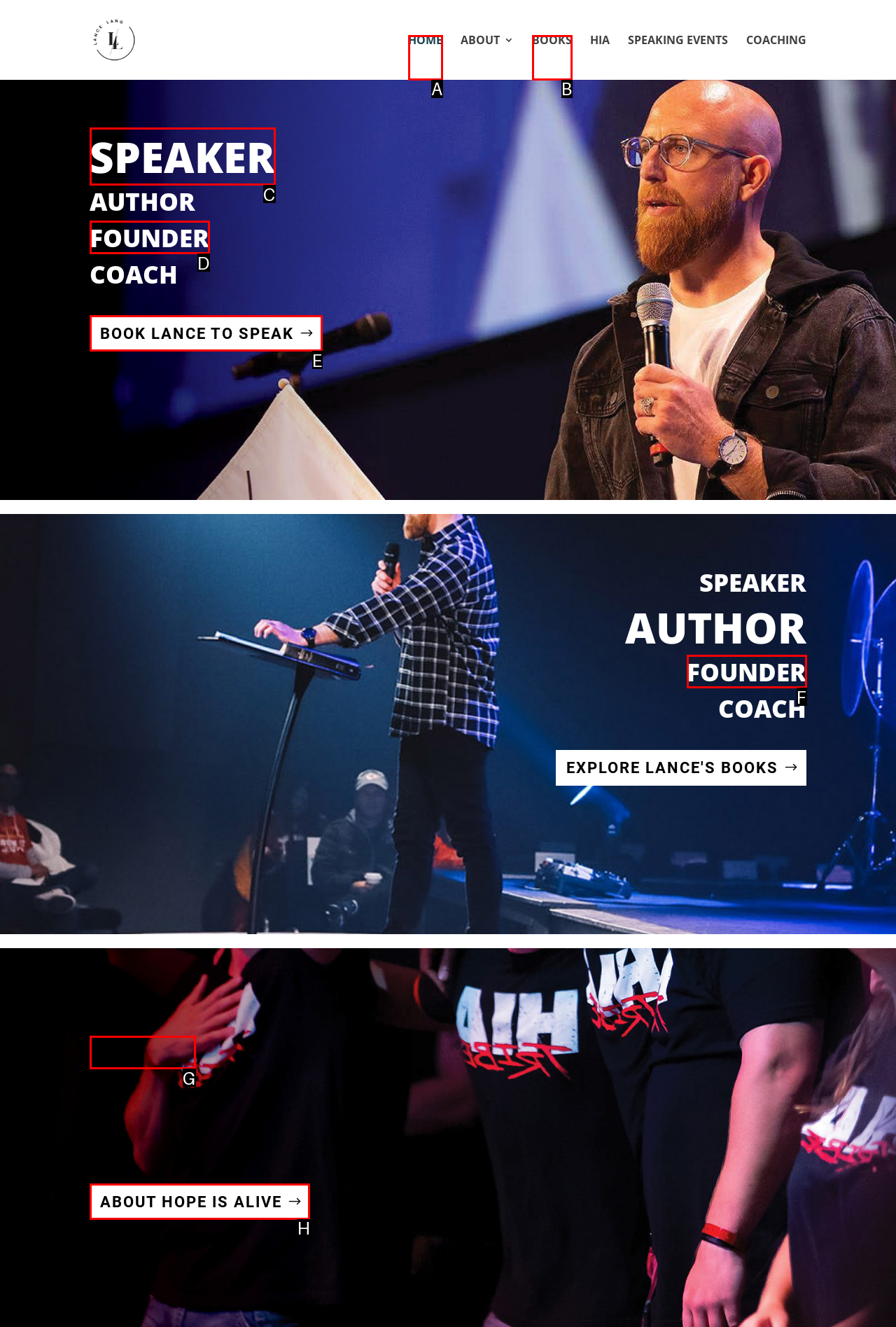Point out which UI element to click to complete this task: Read about Hope is Alive
Answer with the letter corresponding to the right option from the available choices.

H